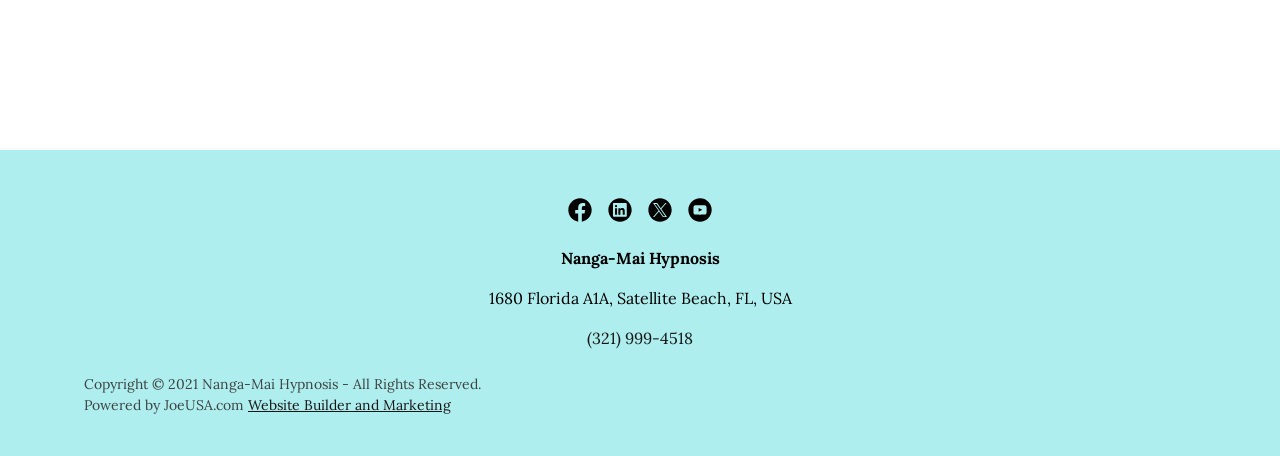Observe the image and answer the following question in detail: What social media platform has a link with a popup menu?

I found a link element with the text 'Facebook Social Link' and a popup menu, which has bounding box coordinates [0.438, 0.417, 0.469, 0.505]. This link is likely to be a social media link to Facebook.